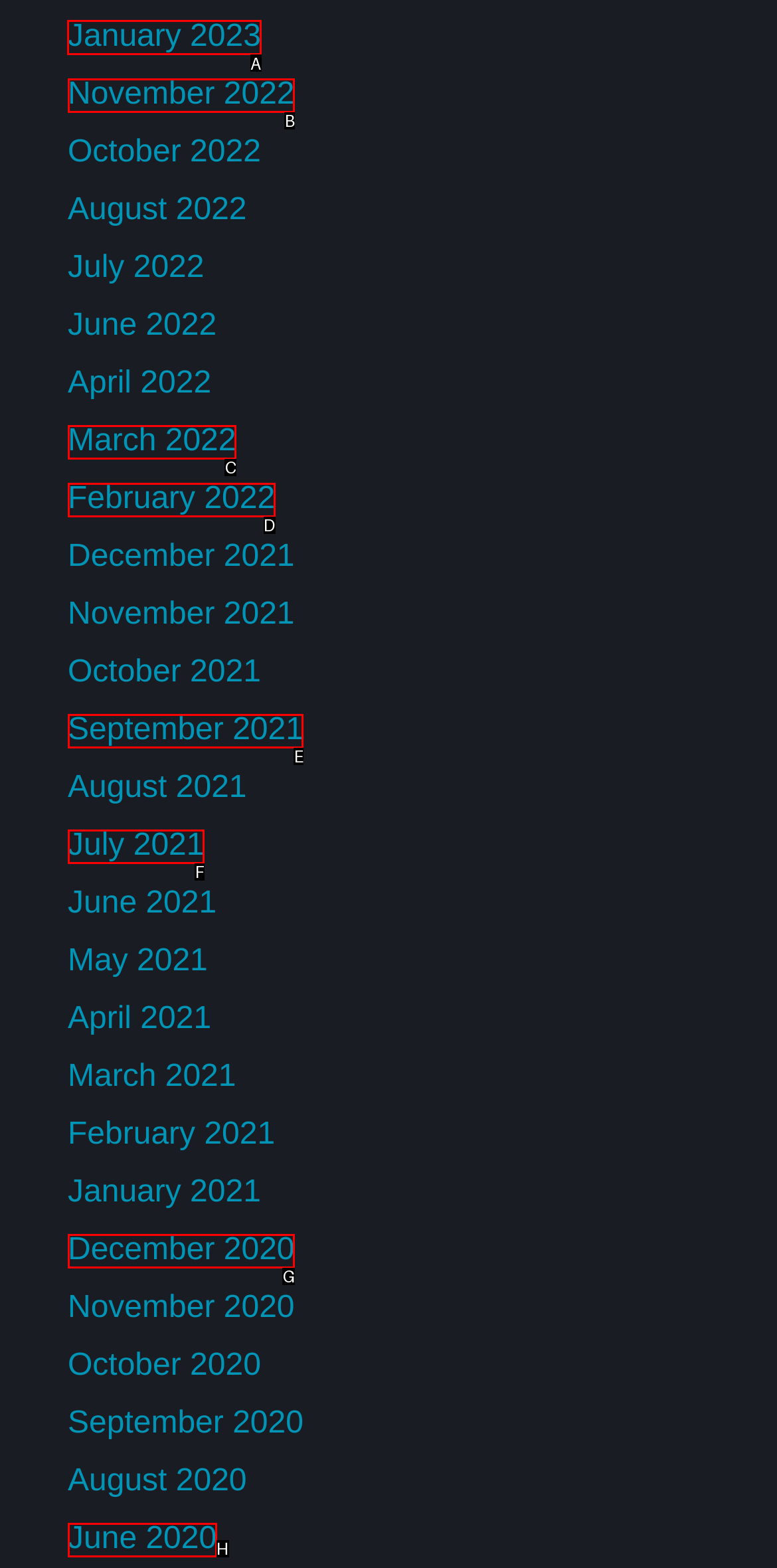Determine the letter of the UI element that will complete the task: Read about the 5 cheapest Breitling replica watches under $100
Reply with the corresponding letter.

None